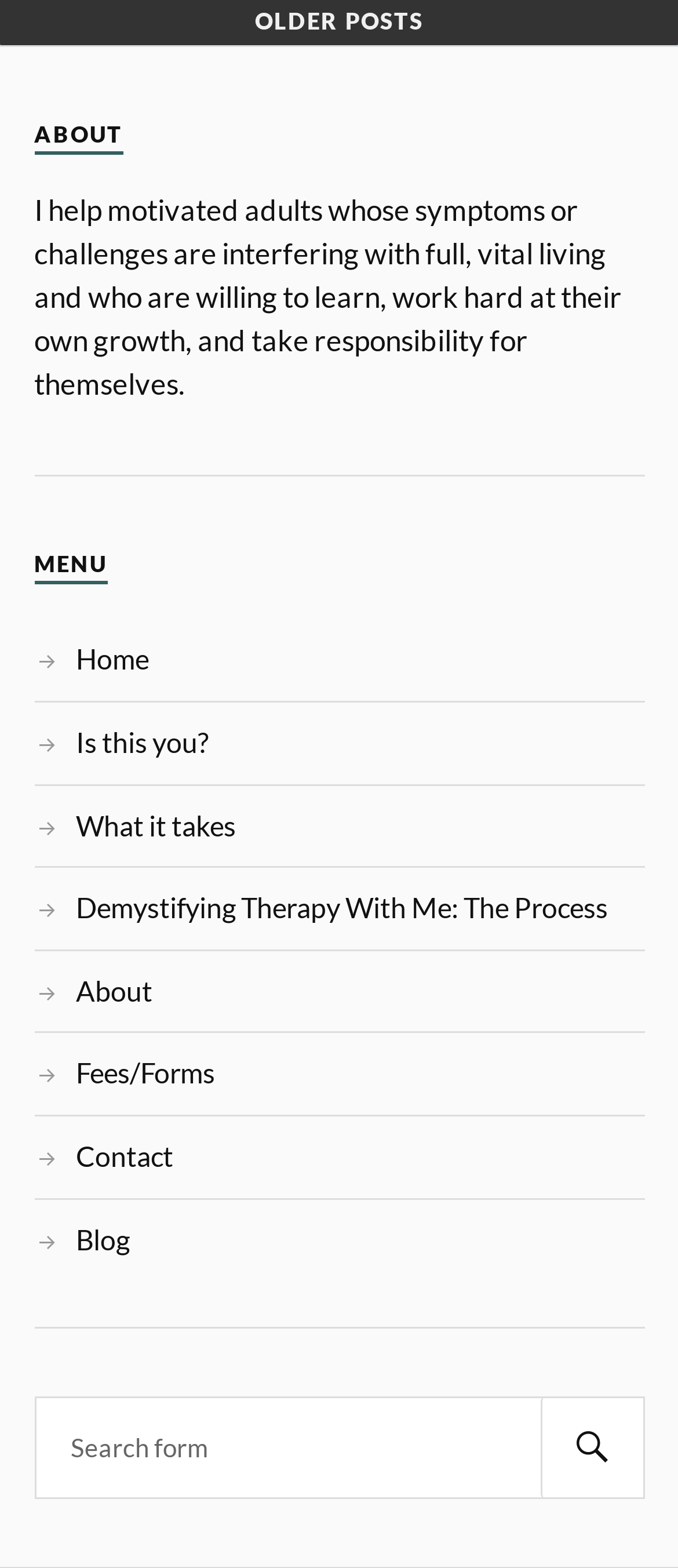Please identify the bounding box coordinates of the area that needs to be clicked to fulfill the following instruction: "Visit the 'Blog' page."

[0.112, 0.779, 0.191, 0.8]